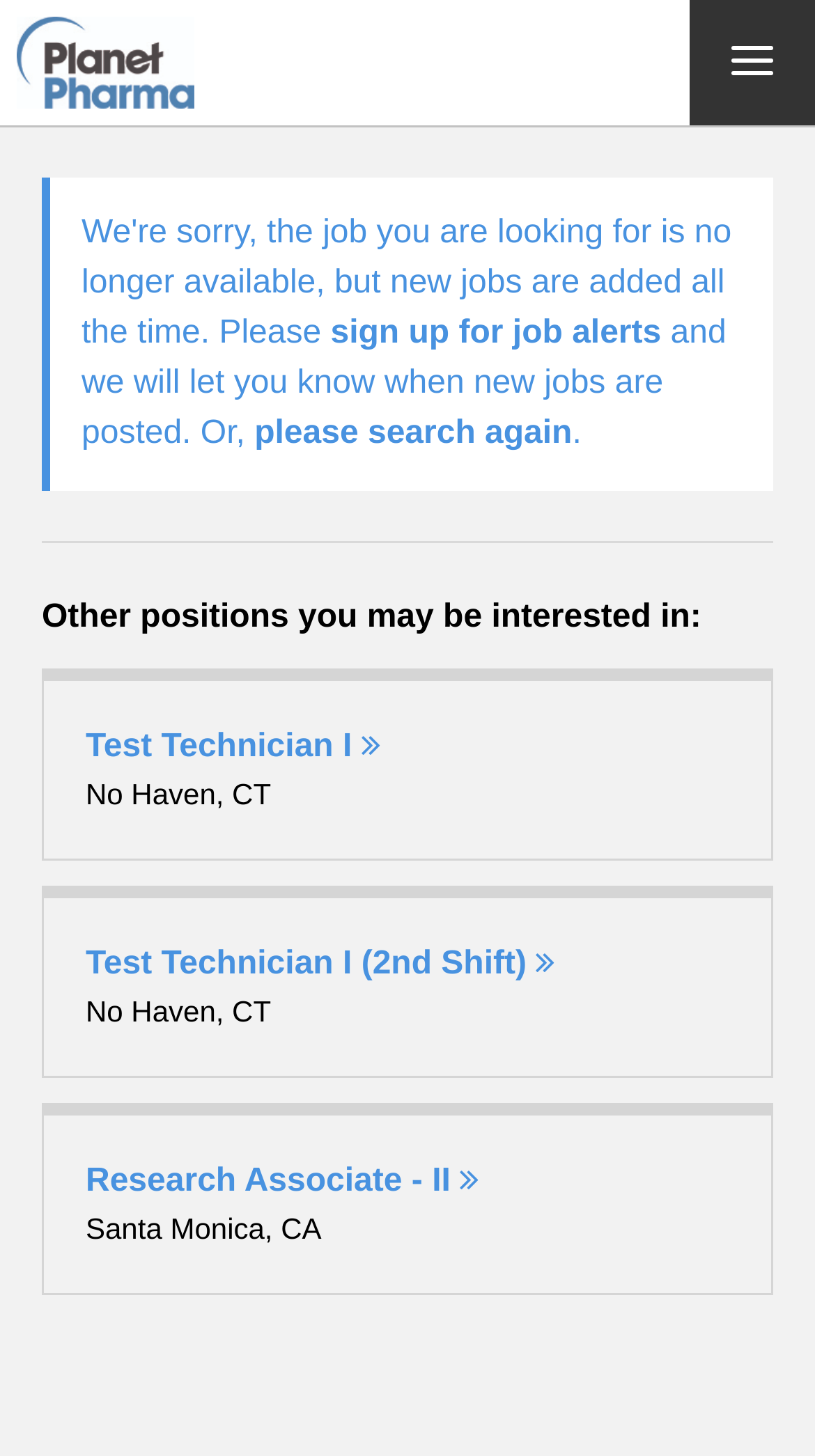Please locate the bounding box coordinates of the element that should be clicked to achieve the given instruction: "View the Blog".

None